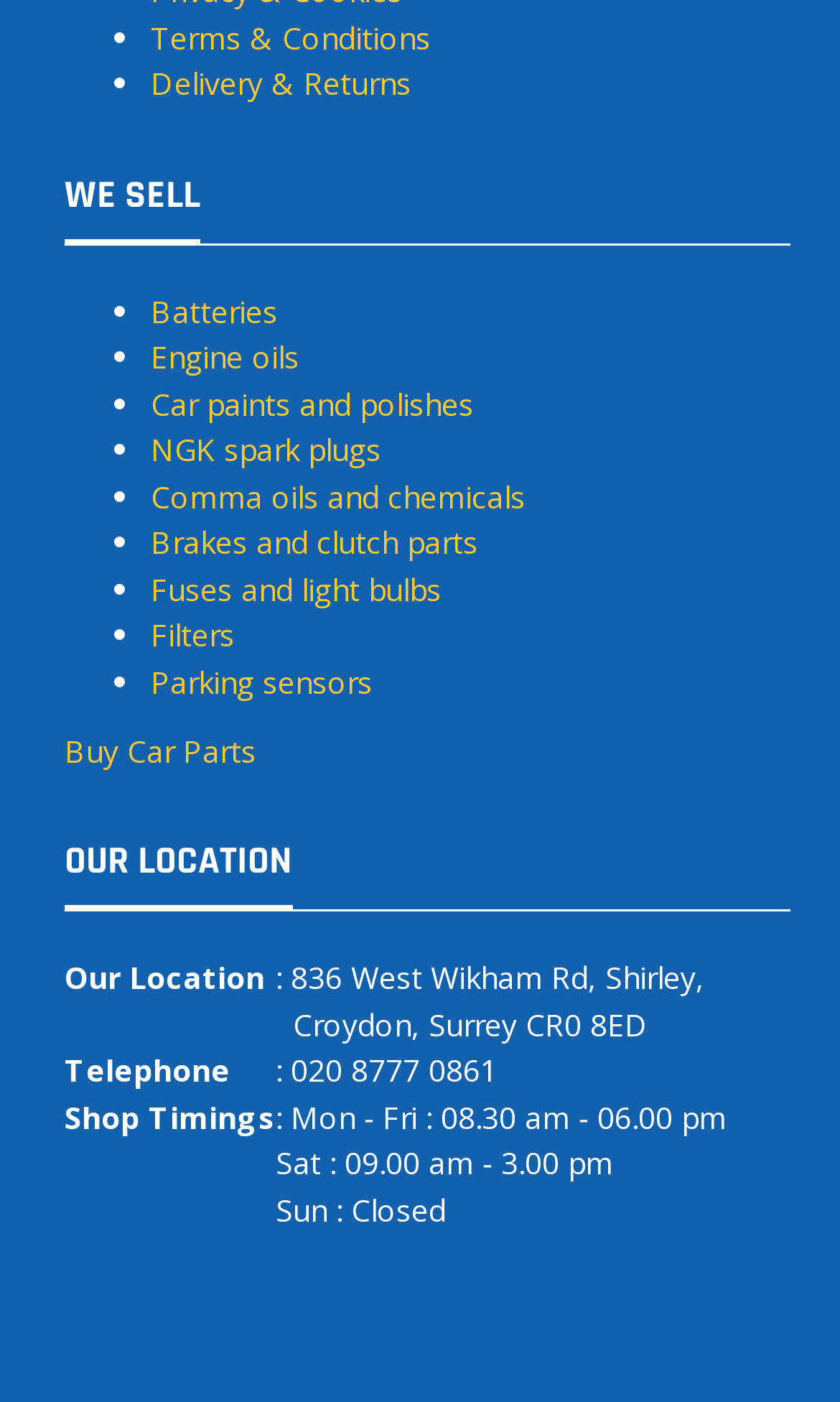Please locate the clickable area by providing the bounding box coordinates to follow this instruction: "View Shop Timings".

[0.328, 0.78, 0.865, 0.88]